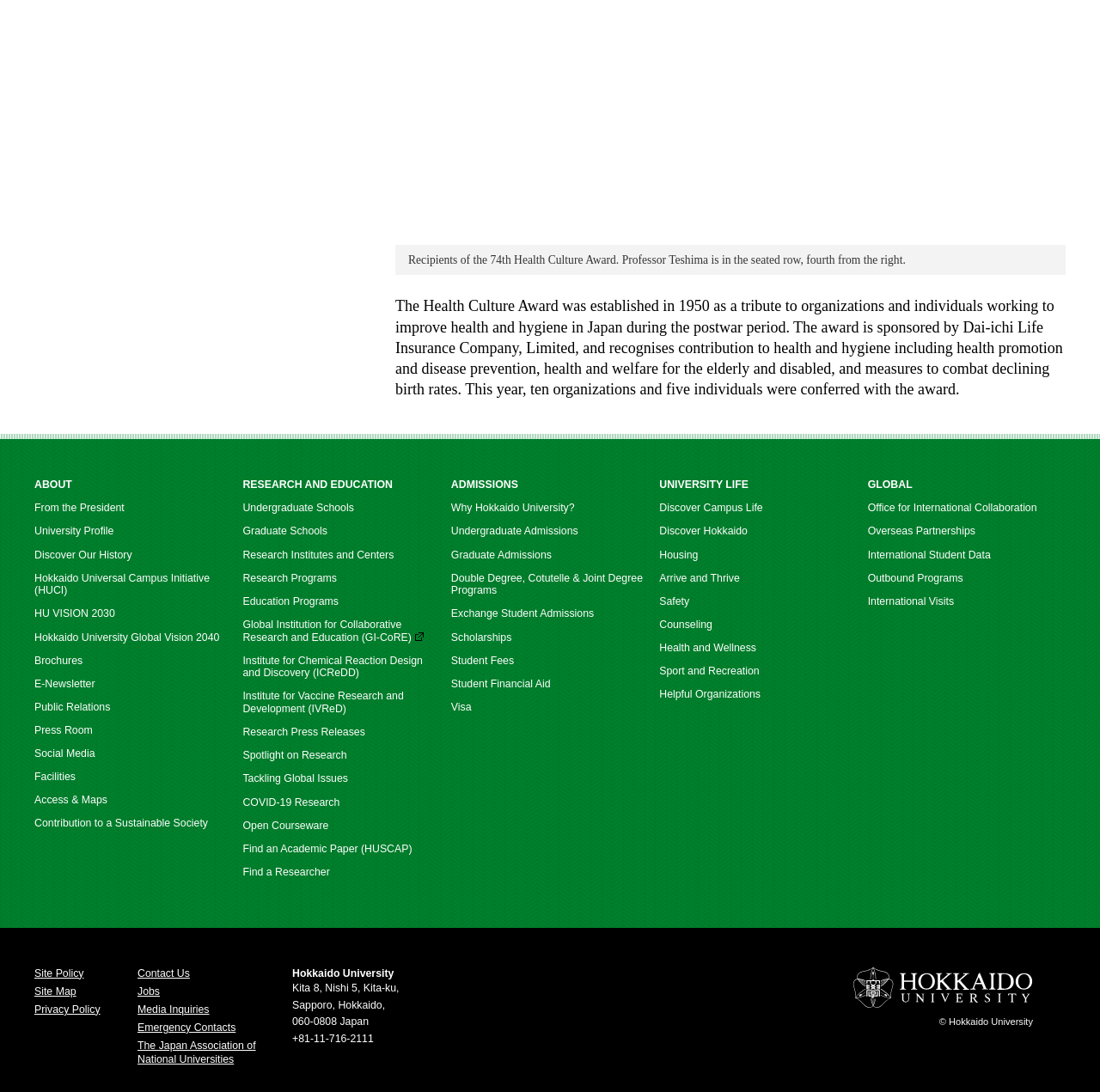Determine the bounding box for the HTML element described here: "name="submit" value="Post Comment"". The coordinates should be given as [left, top, right, bottom] with each number being a float between 0 and 1.

None